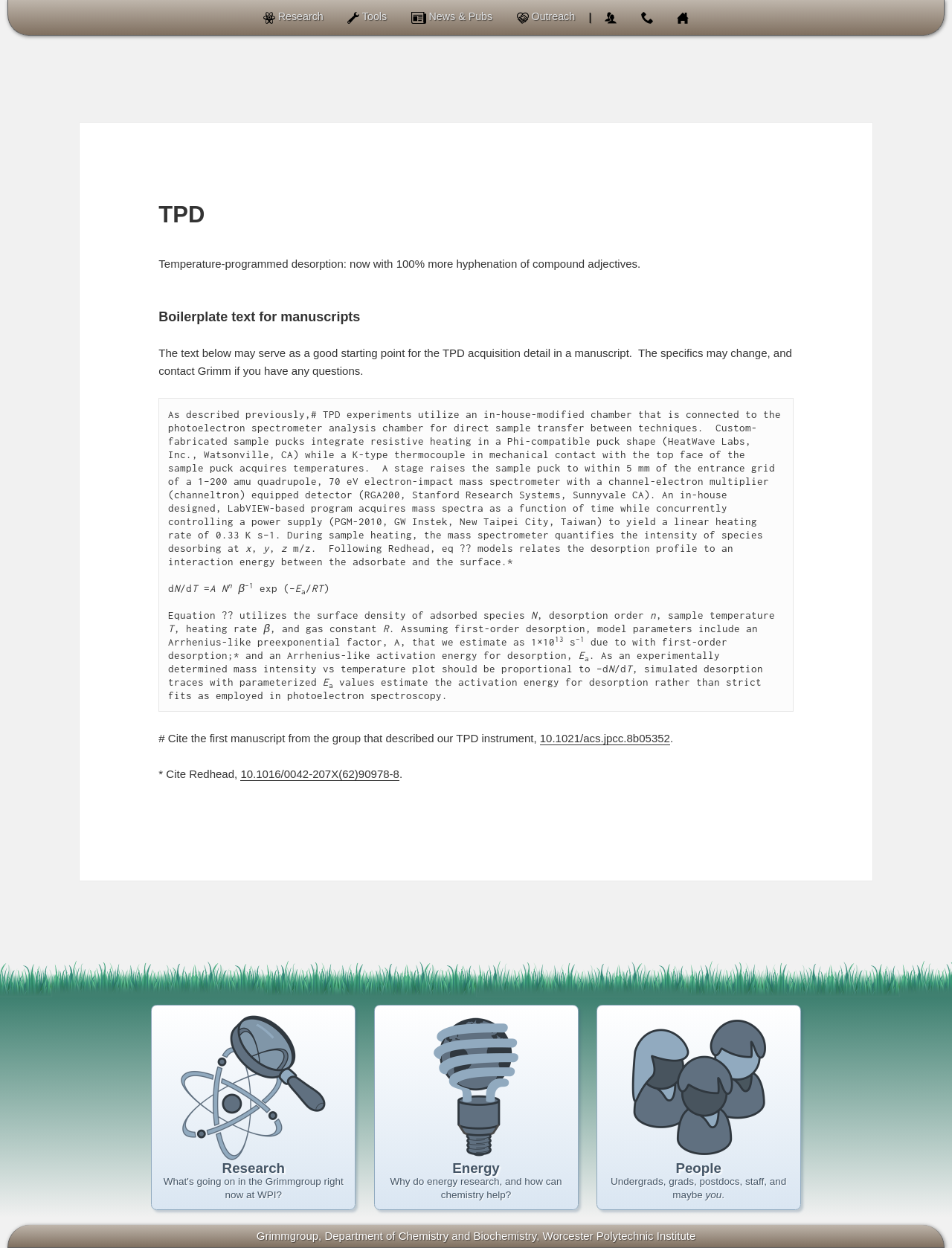What type of people are involved in the Grimm group?
Respond to the question with a well-detailed and thorough answer.

According to the webpage, the Grimm group consists of various types of people, including undergrads, grads, postdocs, and staff, as mentioned in the link 'People People Undergrads, grads, postdocs, staff, and maybe you'.